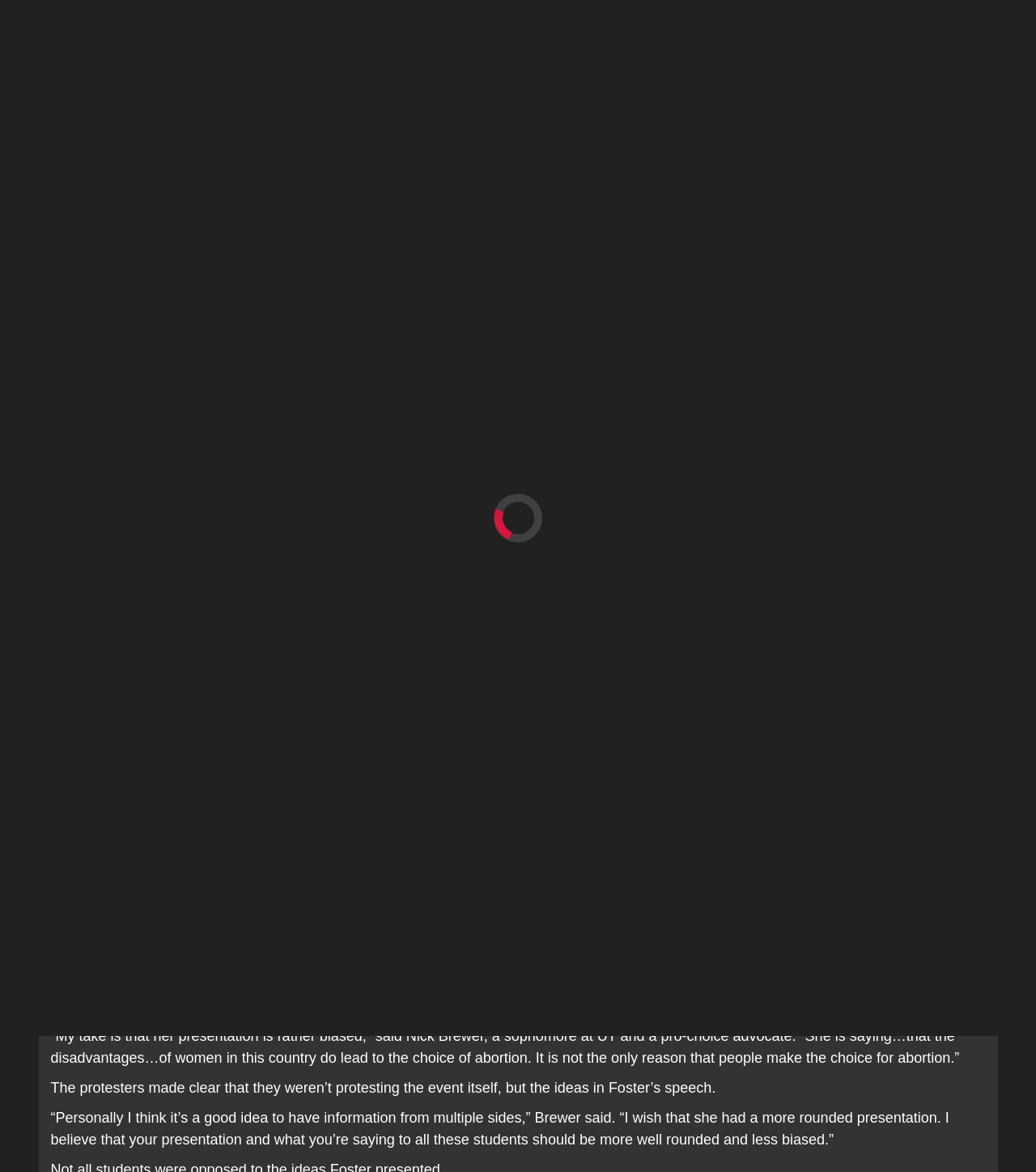Could you identify the text that serves as the heading for this webpage?

Pro-life speaker met with mixed reaction on UT campus